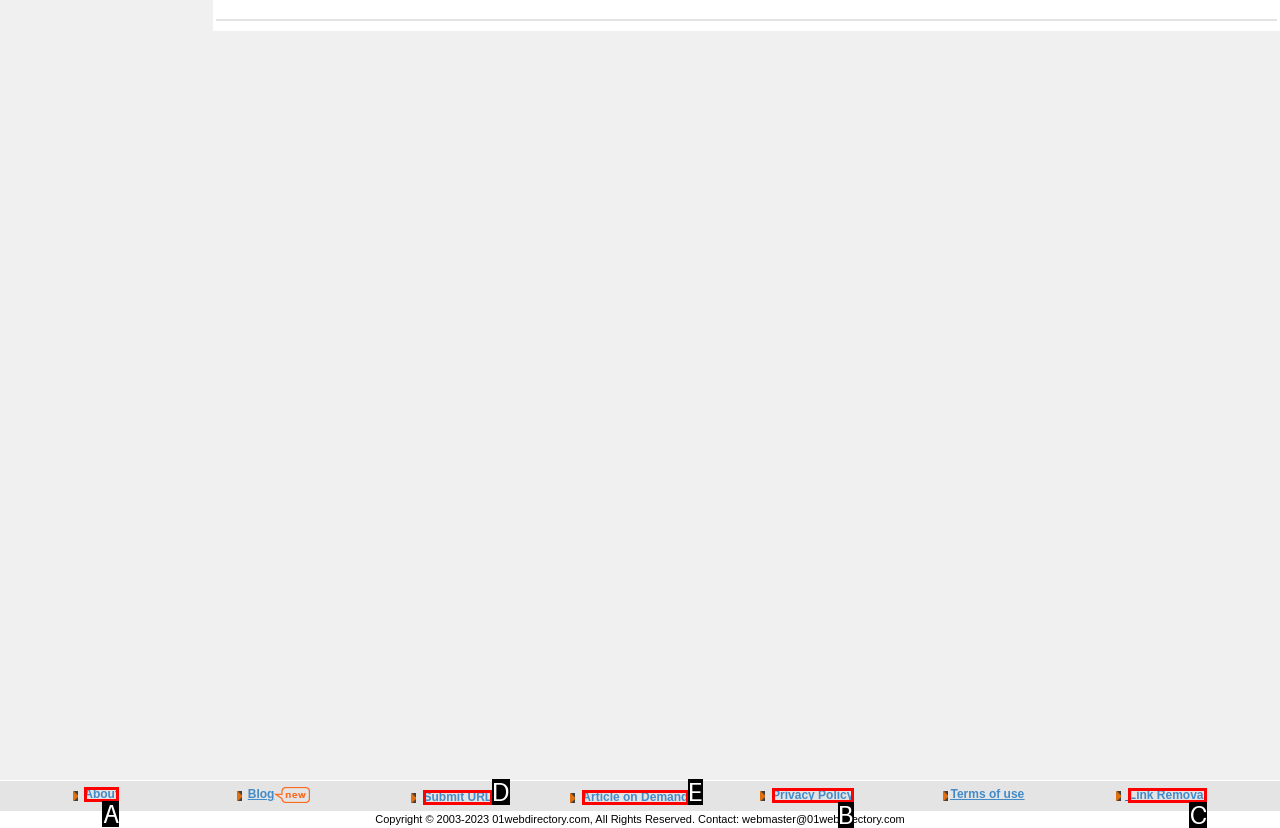Identify the UI element that corresponds to this description: Link Removal
Respond with the letter of the correct option.

C